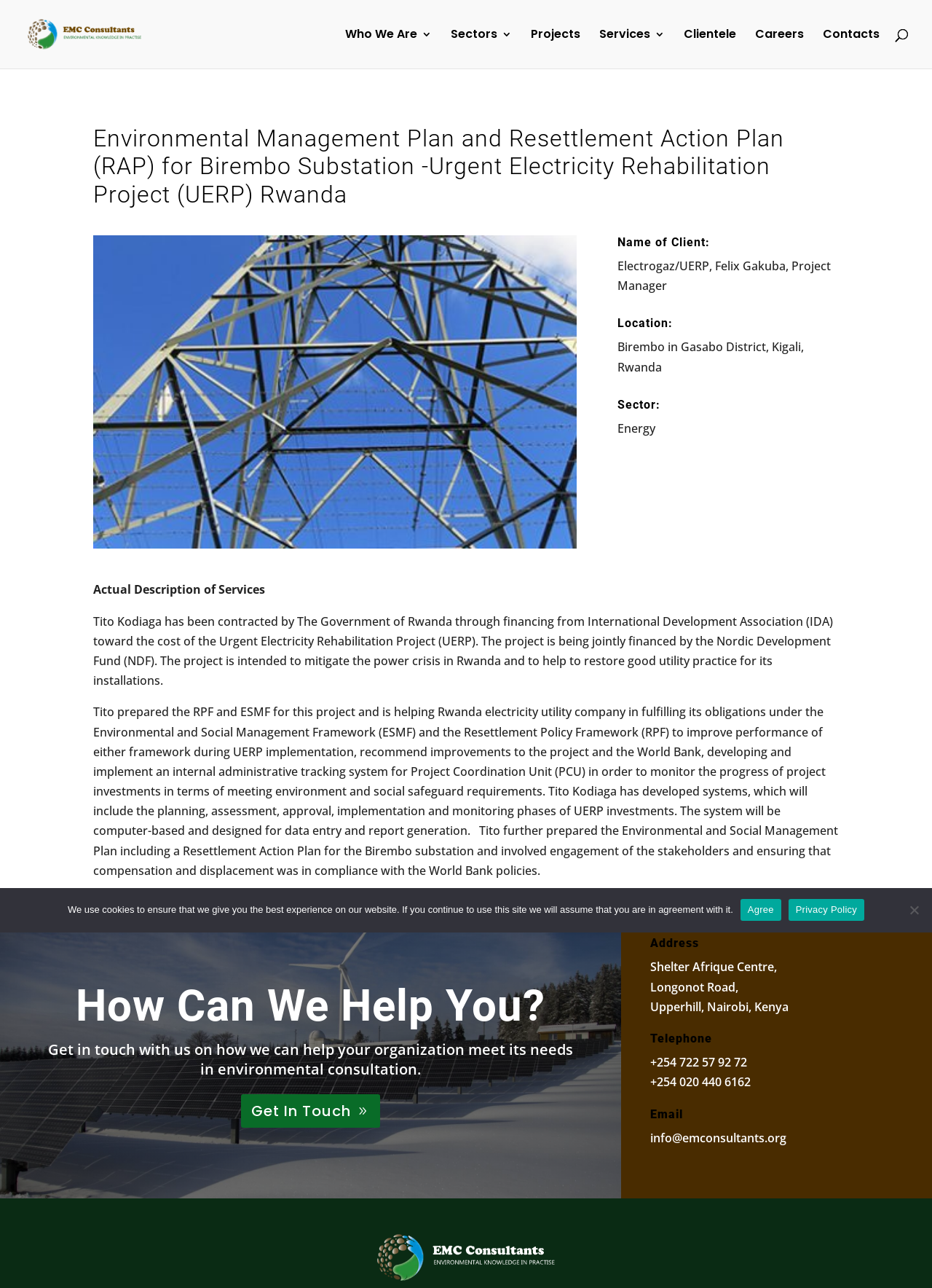Please answer the following query using a single word or phrase: 
What is the location of the Birembo substation?

Birembo in Gasabo District, Kigali, Rwanda